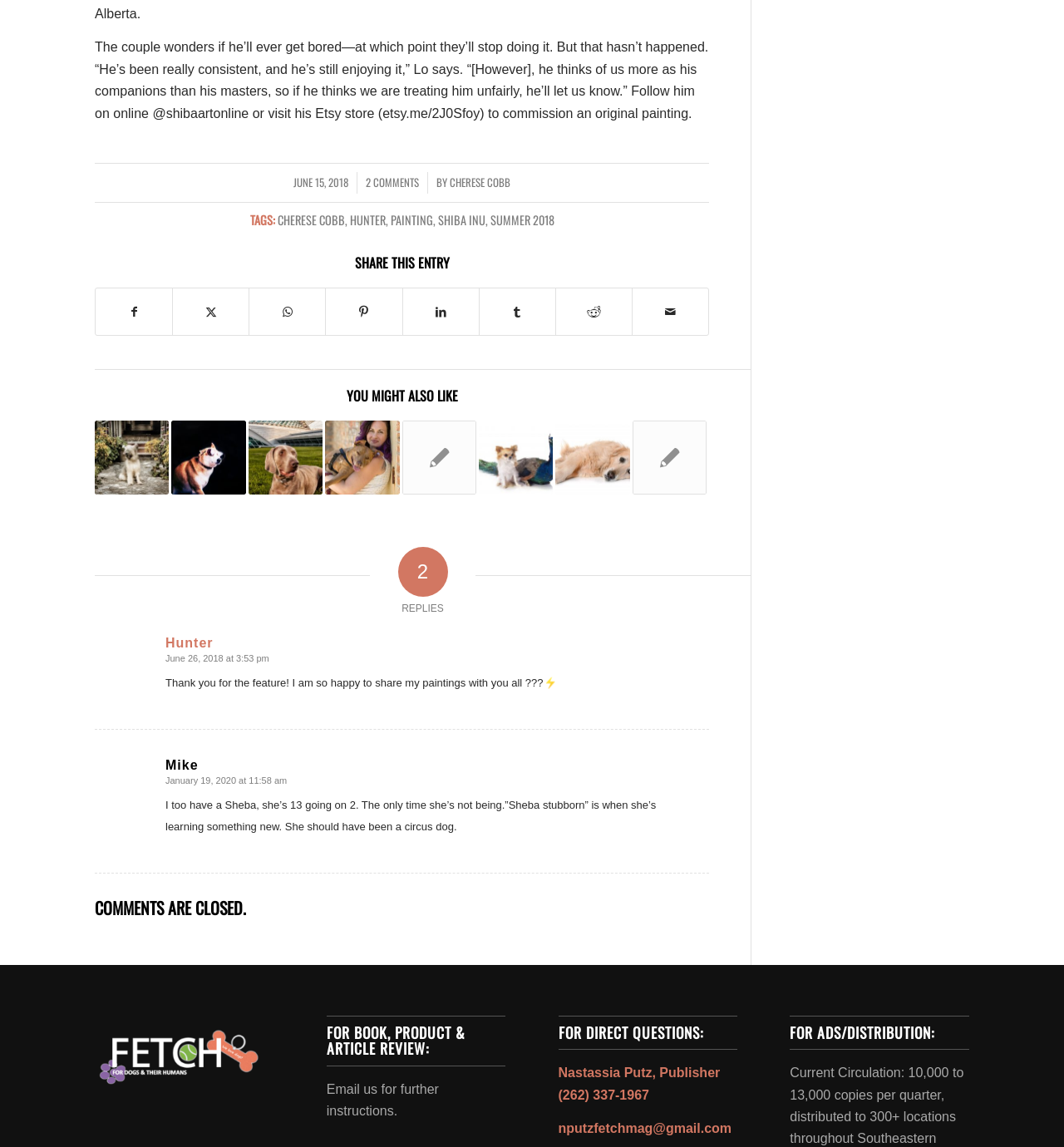Find the bounding box coordinates of the element to click in order to complete the given instruction: "Share this entry on Facebook."

[0.09, 0.251, 0.162, 0.292]